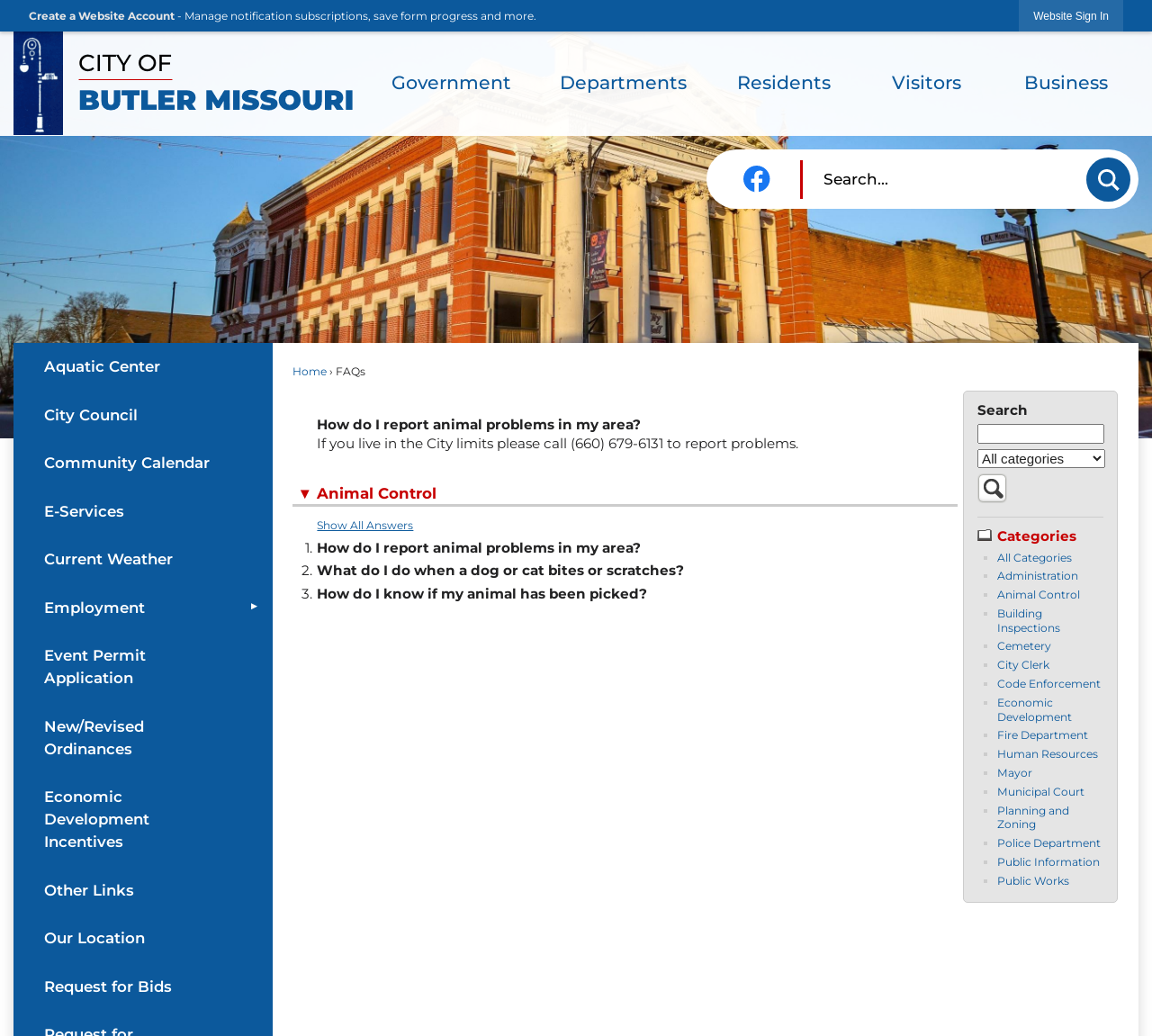Give a one-word or short-phrase answer to the following question: 
What is the function of the search bar?

Search FAQs